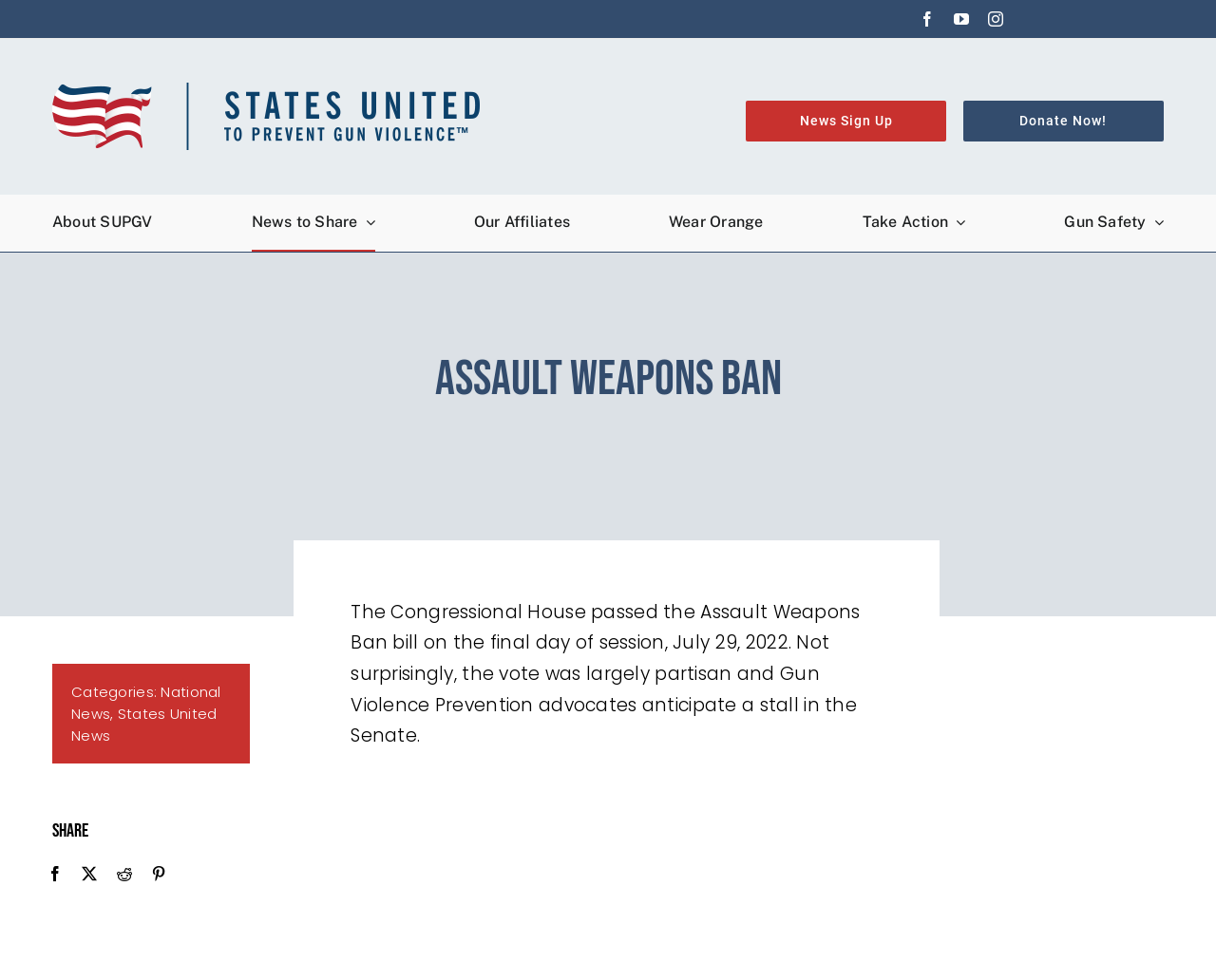What type of news is mentioned in the article?
Answer the question with as much detail as you can, using the image as a reference.

I found the answer by looking at the text 'Categories: National News, States United News' which suggests that the article is categorized under National News and States United News.